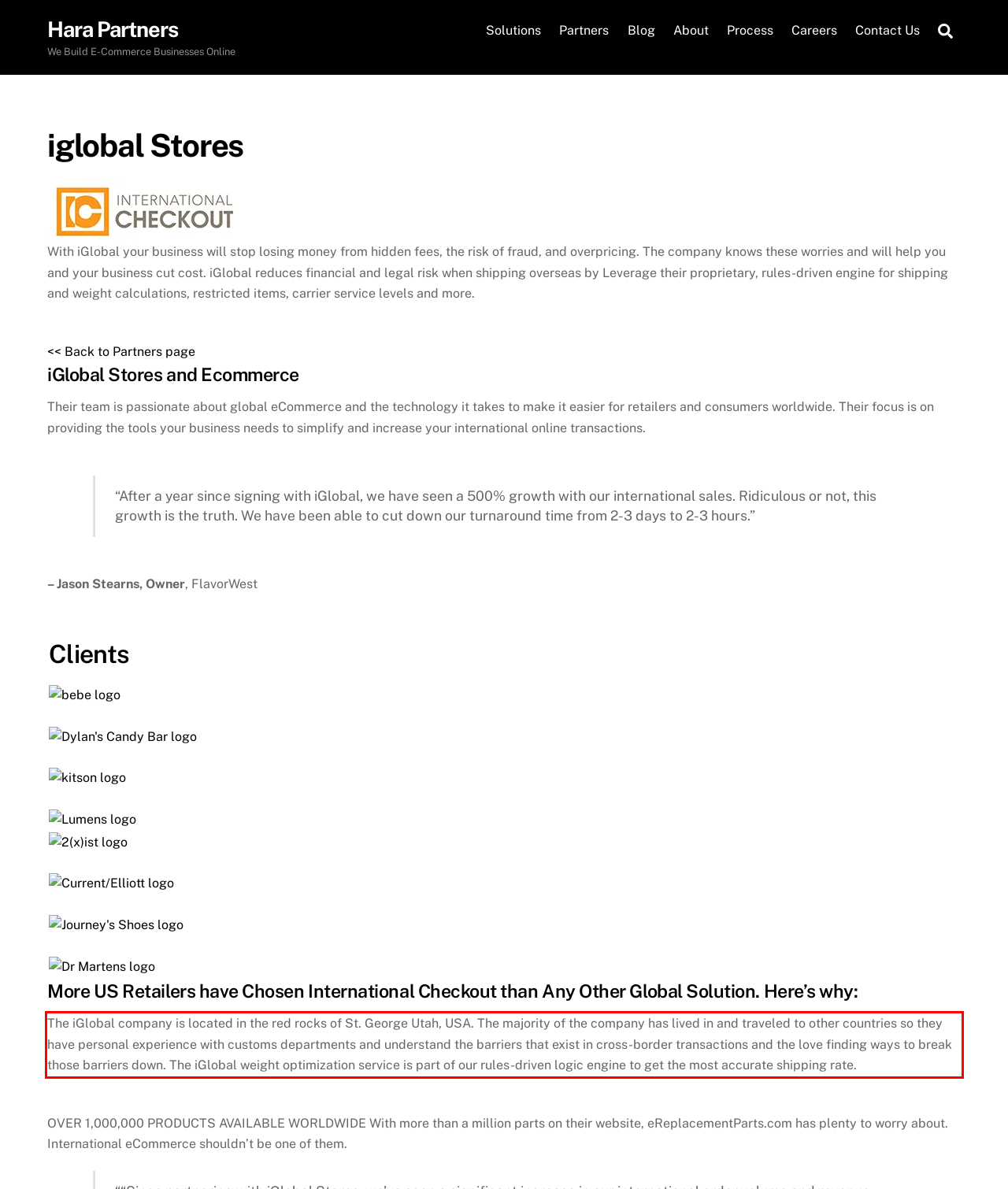Please identify and extract the text content from the UI element encased in a red bounding box on the provided webpage screenshot.

The iGlobal company is located in the red rocks of St. George Utah, USA. The majority of the company has lived in and traveled to other countries so they have personal experience with customs departments and understand the barriers that exist in cross-border transactions and the love finding ways to break those barriers down. The iGlobal weight optimization service is part of our rules-driven logic engine to get the most accurate shipping rate.